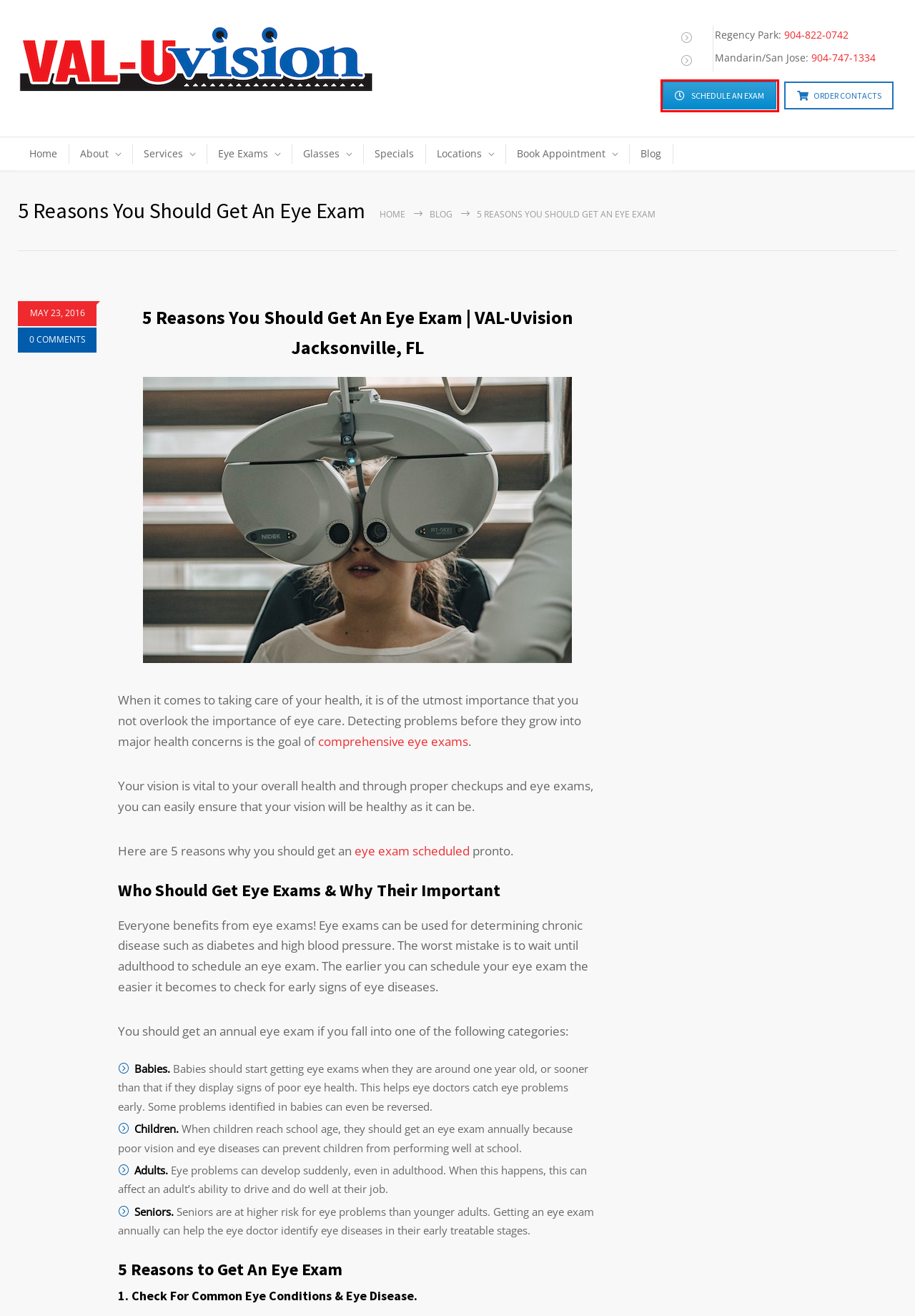You have a screenshot of a webpage with a red rectangle bounding box around a UI element. Choose the best description that matches the new page after clicking the element within the bounding box. The candidate descriptions are:
A. Contact Lens Exam Near Me | Jacksonville Eye Doctors, VAL-Uvision
B. Our Locations | Find a VAL-Uvision Jacksonville Eye Doctor Near You
C. Optometrist Near Me Jacksonville | Eye Doctor Near Me Jacksonville, FL
D. About VAL-Uvision | Jacksonville Eye Doctors, Optometrists
E. Eye Care Services Jacksonville FL | Eye Doctors VAL-Uvision
F. Specials | Jacksonville Eye Exam Coupons Near Me
G. Blog with sidebar - Optometrist Jacksonville FL
H. Eye Doctor Jacksonville | Same Day $59 Eye Exams + Glasses

C